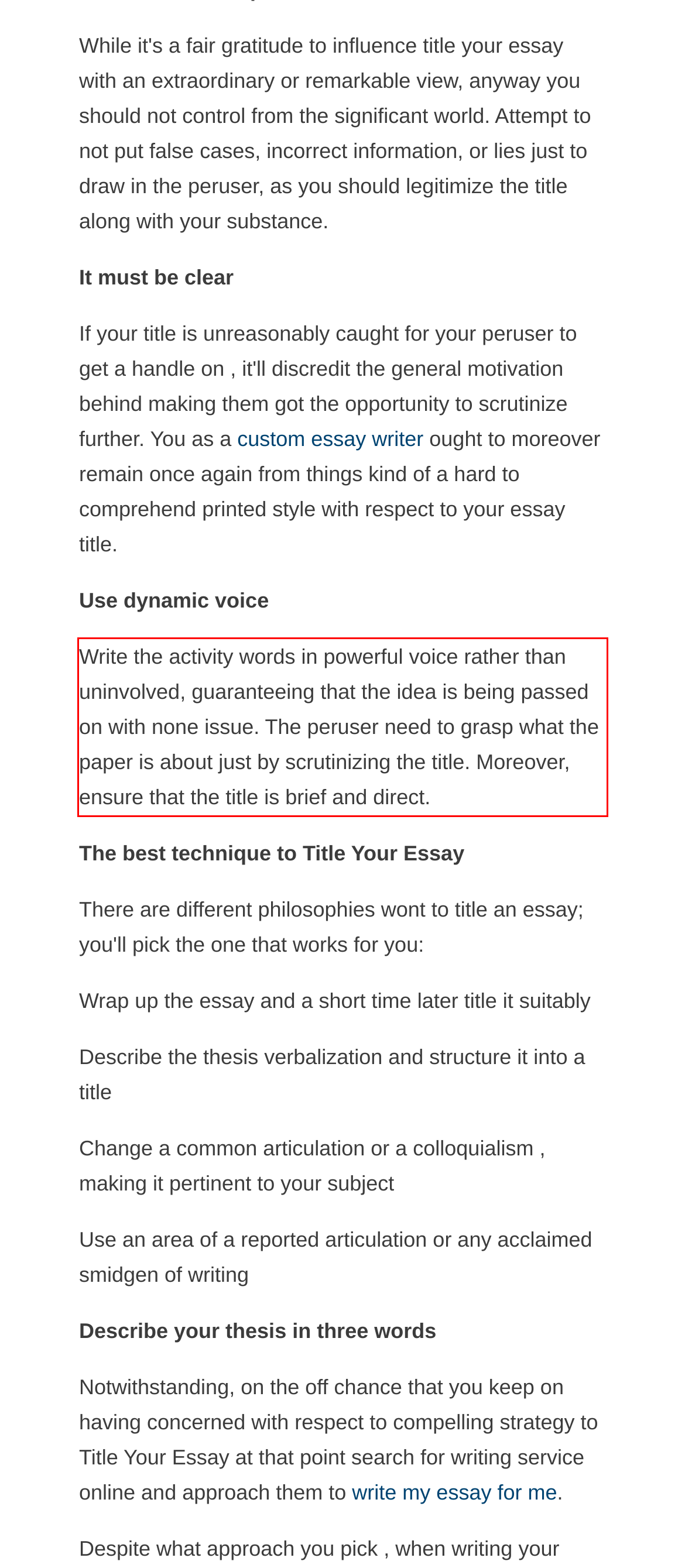Please examine the screenshot of the webpage and read the text present within the red rectangle bounding box.

Write the activity words in powerful voice rather than uninvolved, guaranteeing that the idea is being passed on with none issue. The peruser need to grasp what the paper is about just by scrutinizing the title. Moreover, ensure that the title is brief and direct.